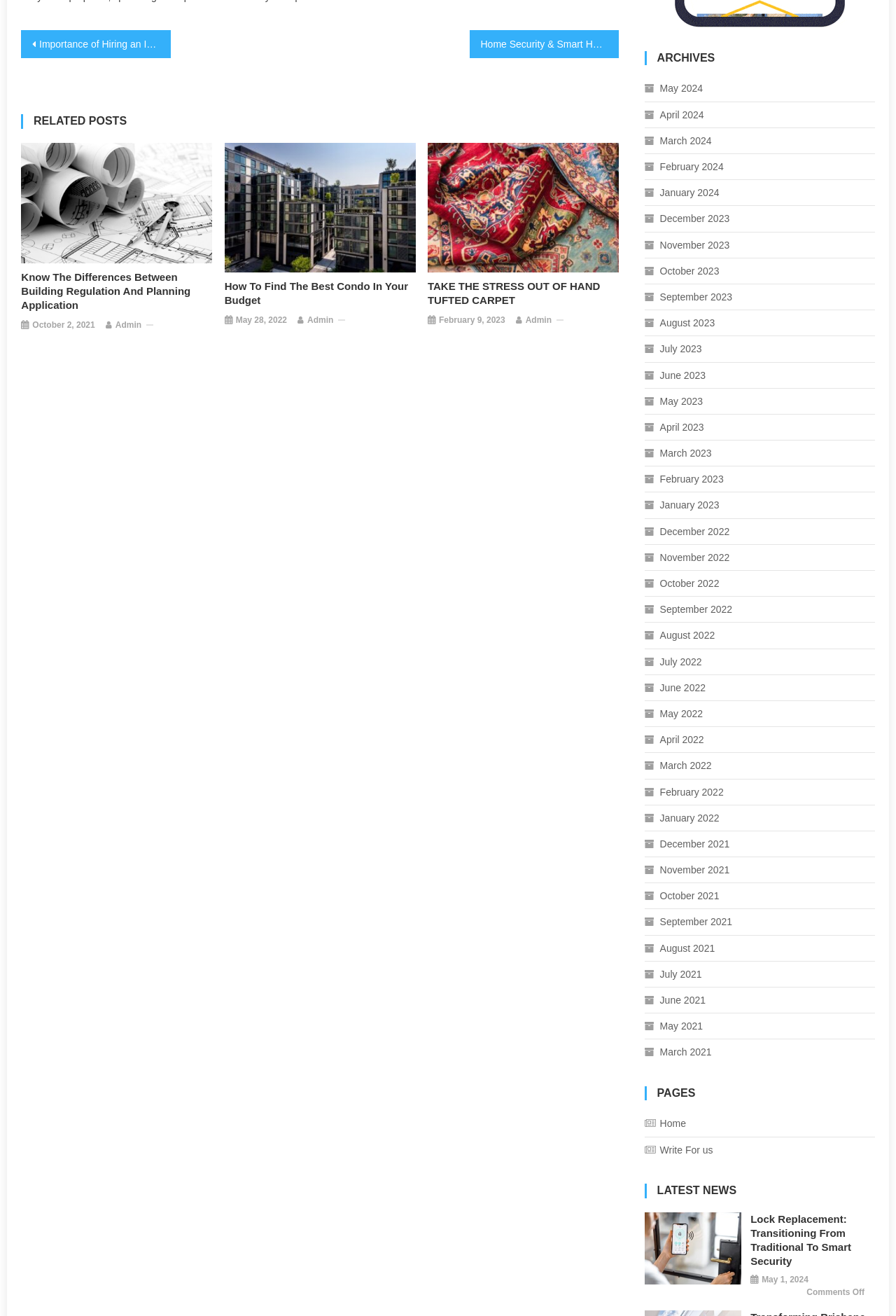Determine the bounding box coordinates of the section to be clicked to follow the instruction: "View 'Know The Differences Between Building Regulation And Planning Application'". The coordinates should be given as four float numbers between 0 and 1, formatted as [left, top, right, bottom].

[0.024, 0.205, 0.237, 0.237]